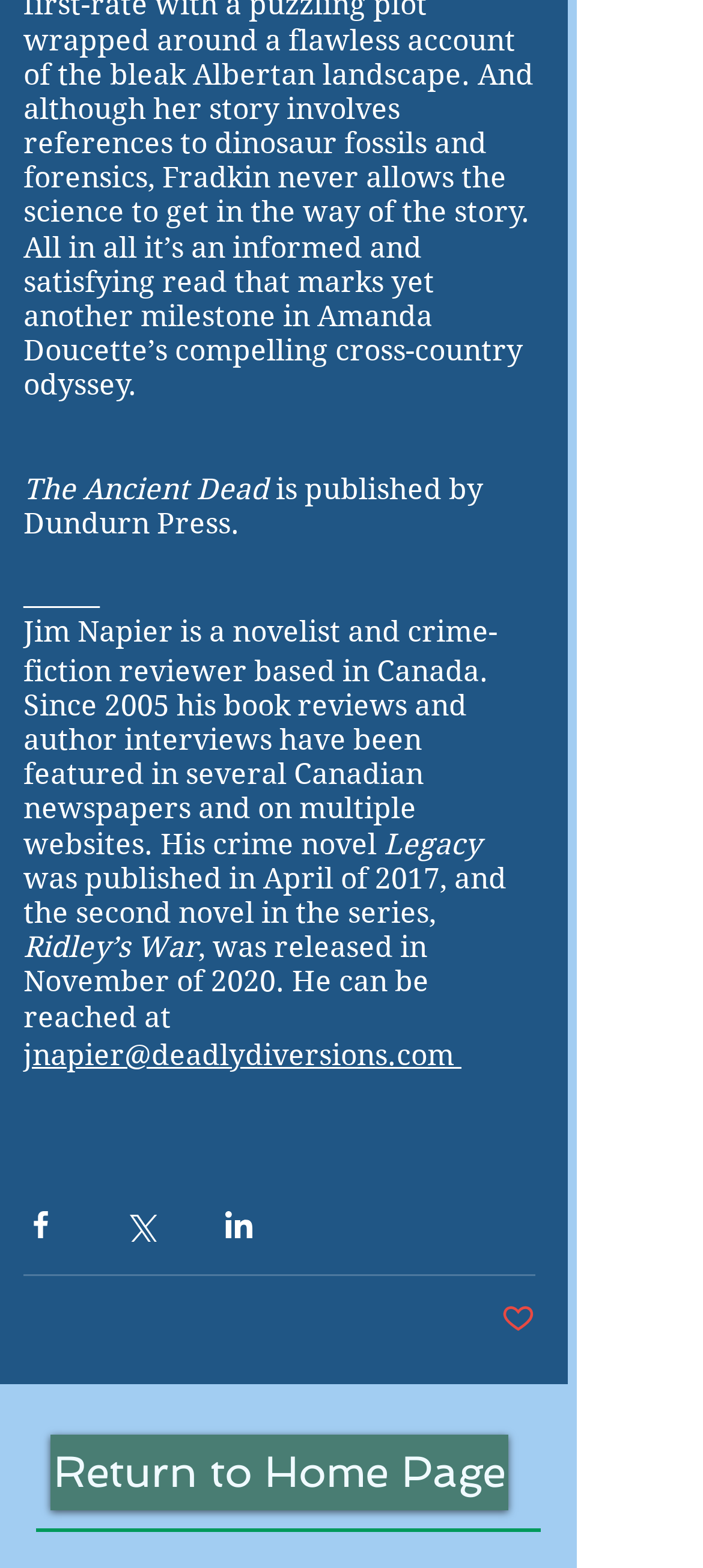What is the name of the first novel in the series?
From the image, respond with a single word or phrase.

Legacy